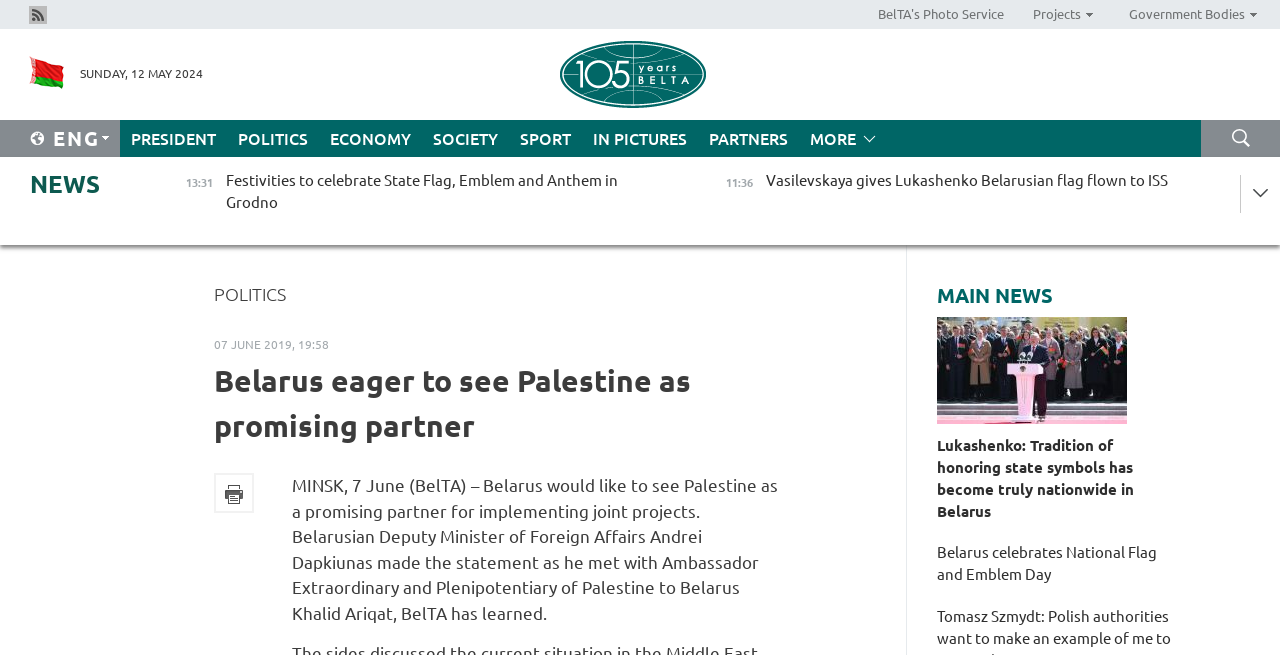How many links are there in the top navigation bar?
Look at the screenshot and respond with one word or a short phrase.

7